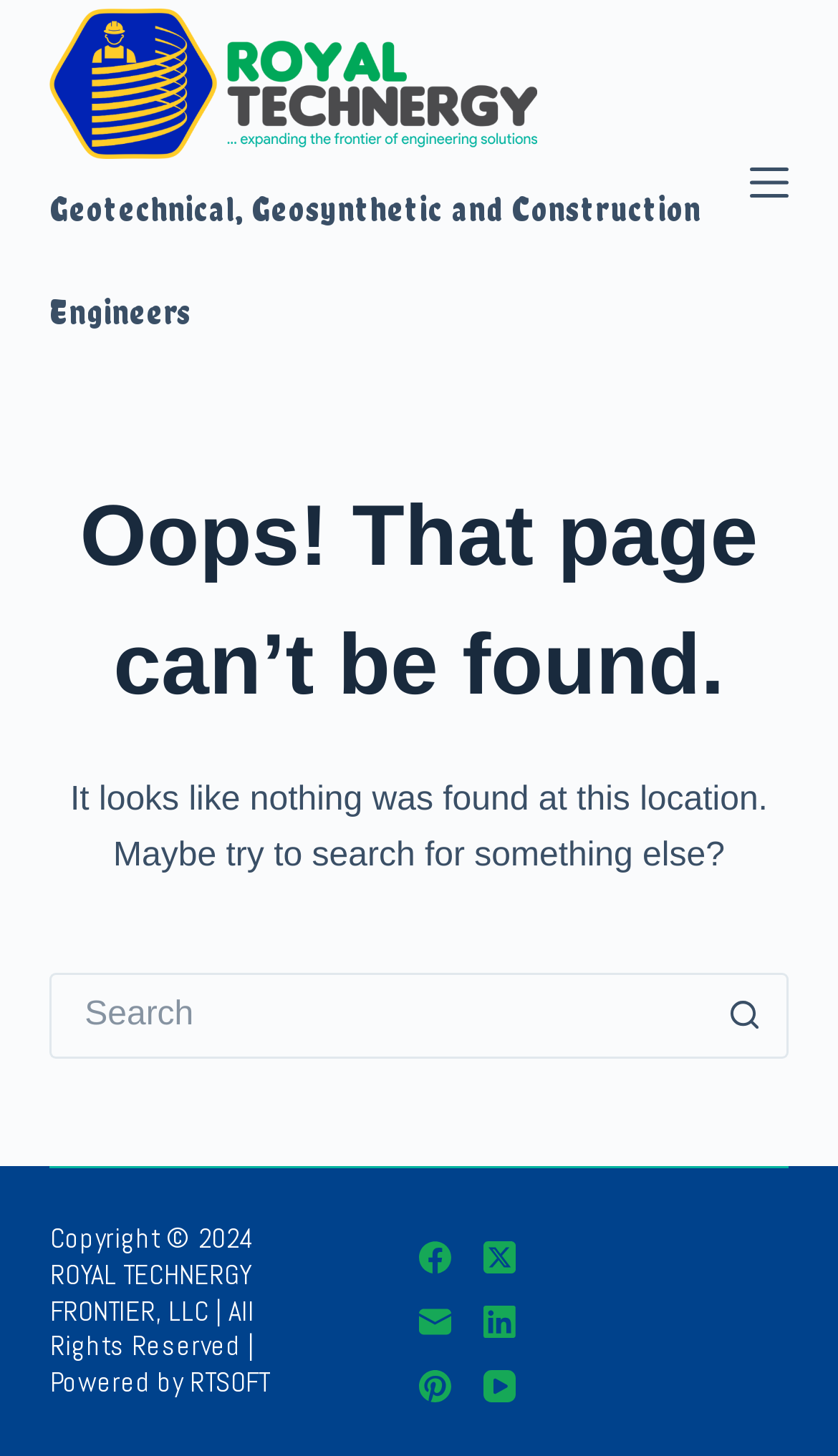Please provide a one-word or short phrase answer to the question:
What is the name of the company that powered the website?

RTSOFT